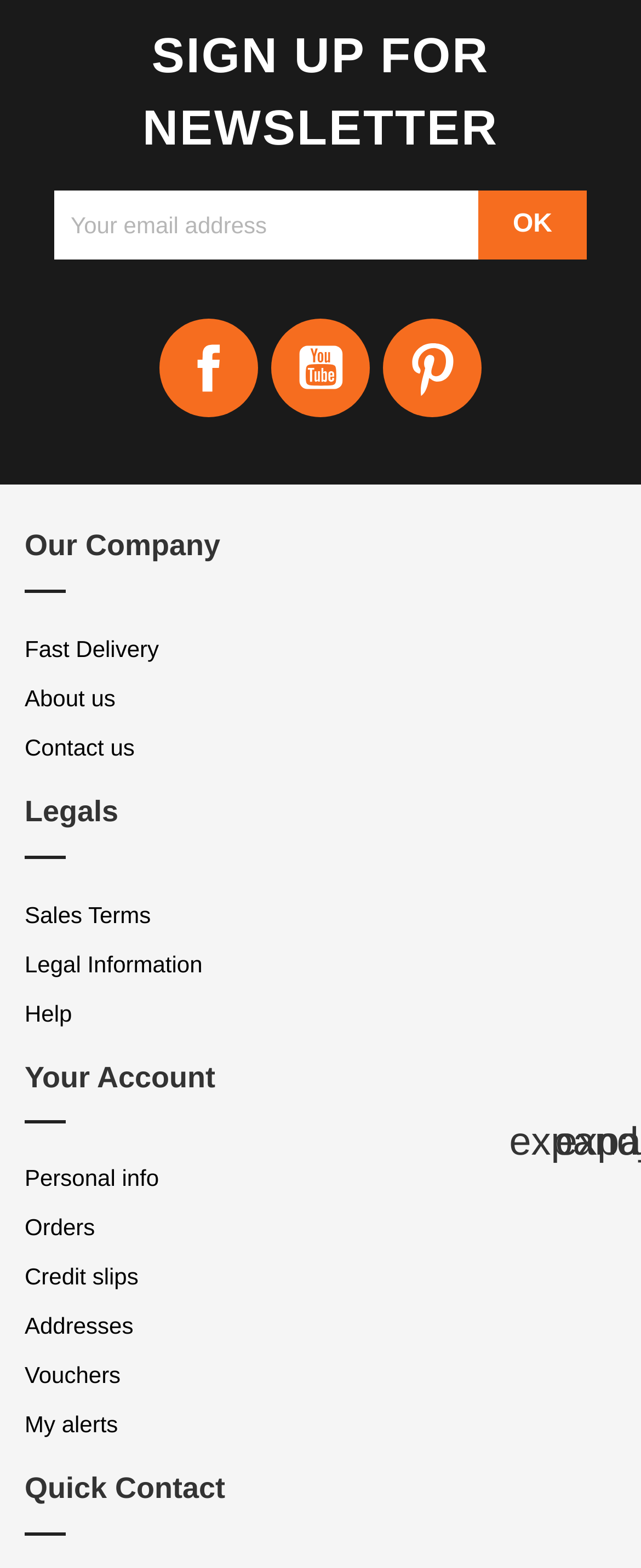What social media platforms are linked?
Based on the image, give a one-word or short phrase answer.

Facebook, YouTube, Pinterest